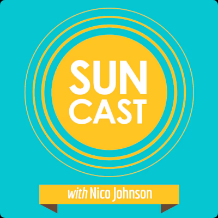Create a vivid and detailed description of the image.

The image features the logo for the podcast "SunCast," hosted by Nico Johnson. The design showcases a vibrant turquoise background that creates a lively and engaging atmosphere. Central to the logo is a bold, yellow circle with the word "SUN" prominently displayed above the word "CAST," signifying the podcast's focus on solar energy and related topics. Surrounding the central text are subtle concentric circles, giving a sense of radiance and energy. Below the main logo, a decorative banner includes the text "with Nico Johnson," indicating the host's name and adding a personal touch to the branding. This logo encapsulates the informative and dynamic nature of the podcast, aimed at exploring the solar industry and engaging listeners in discussions with industry experts.